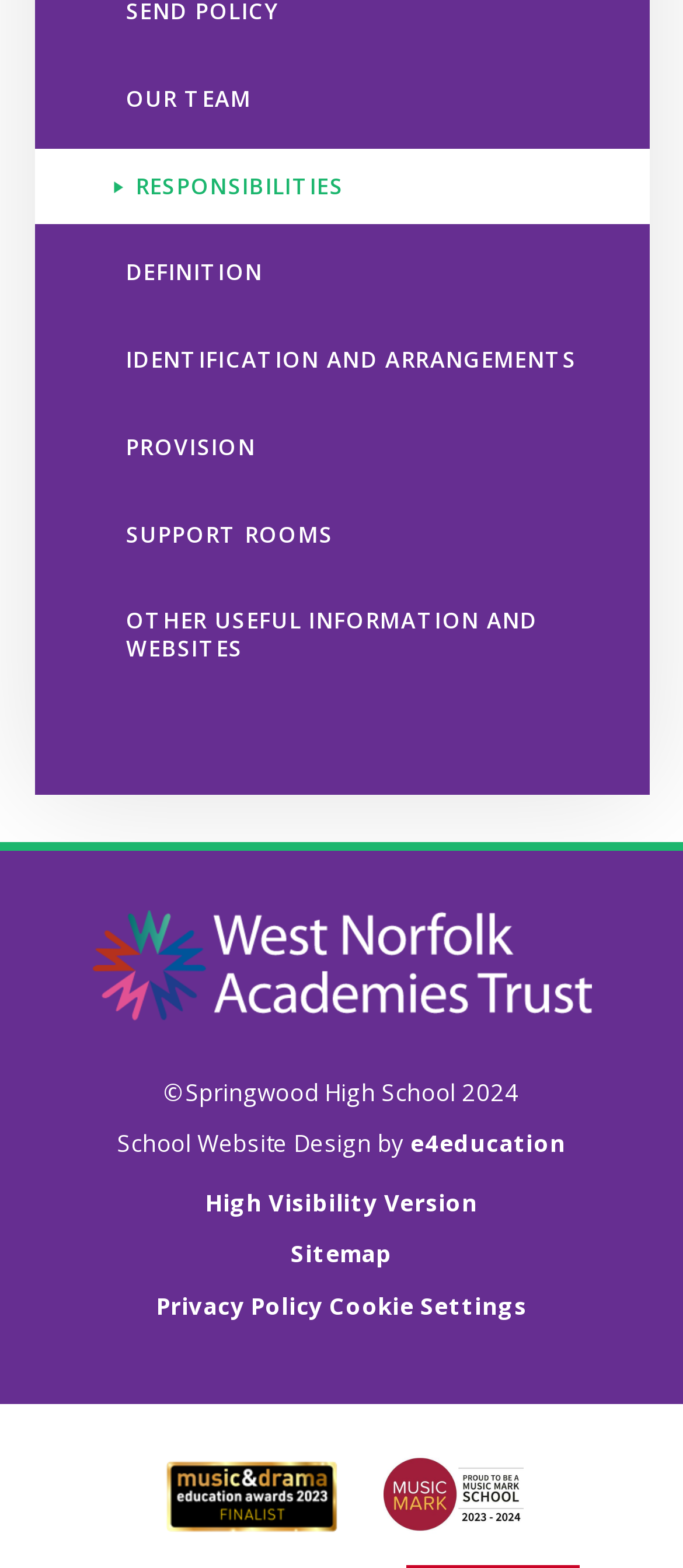What is the name of the academies trust?
Using the visual information, answer the question in a single word or phrase.

West Norfolk Academies Trust